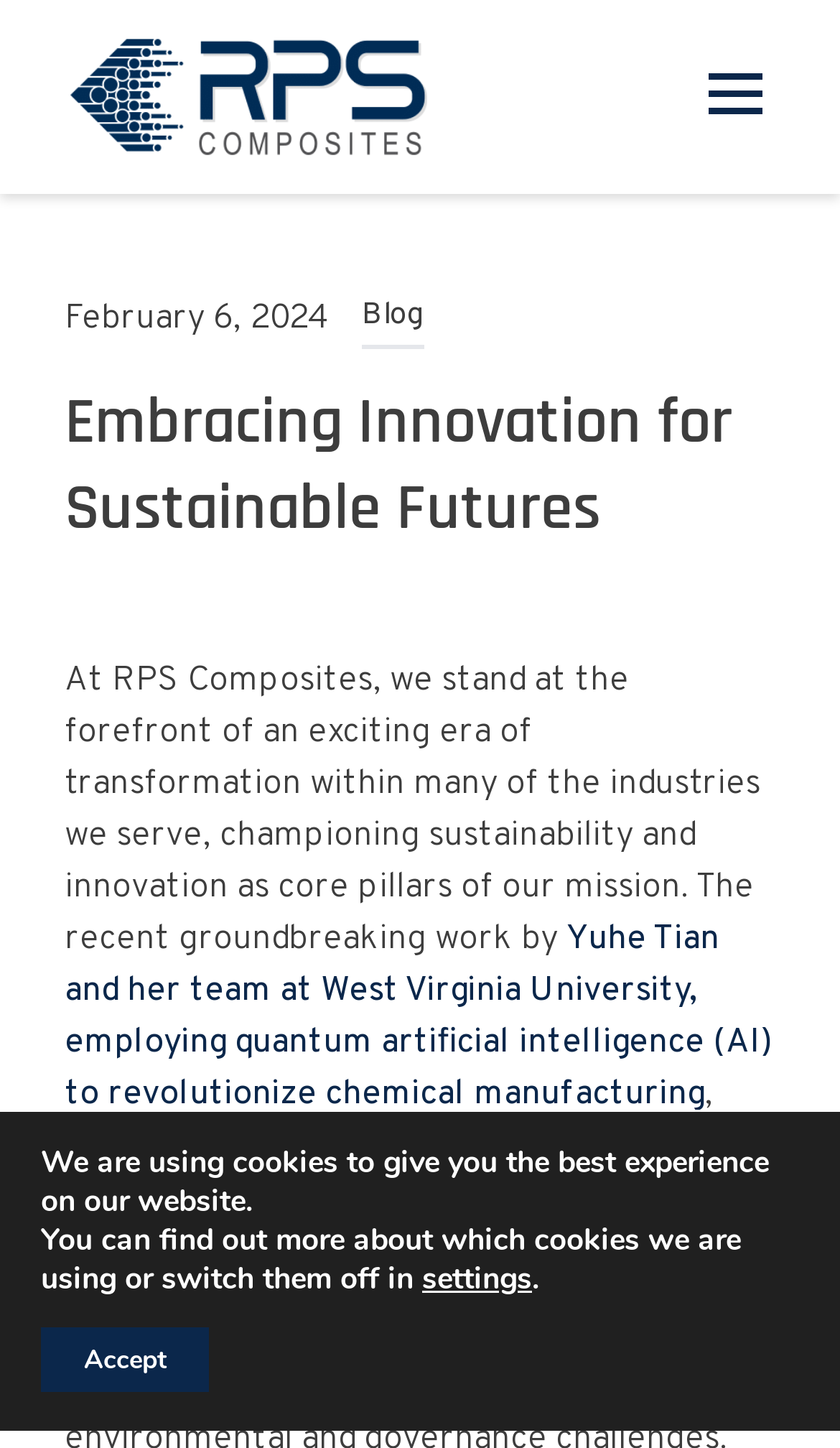Answer the question using only one word or a concise phrase: What is the topic of the webpage?

Innovation and sustainability